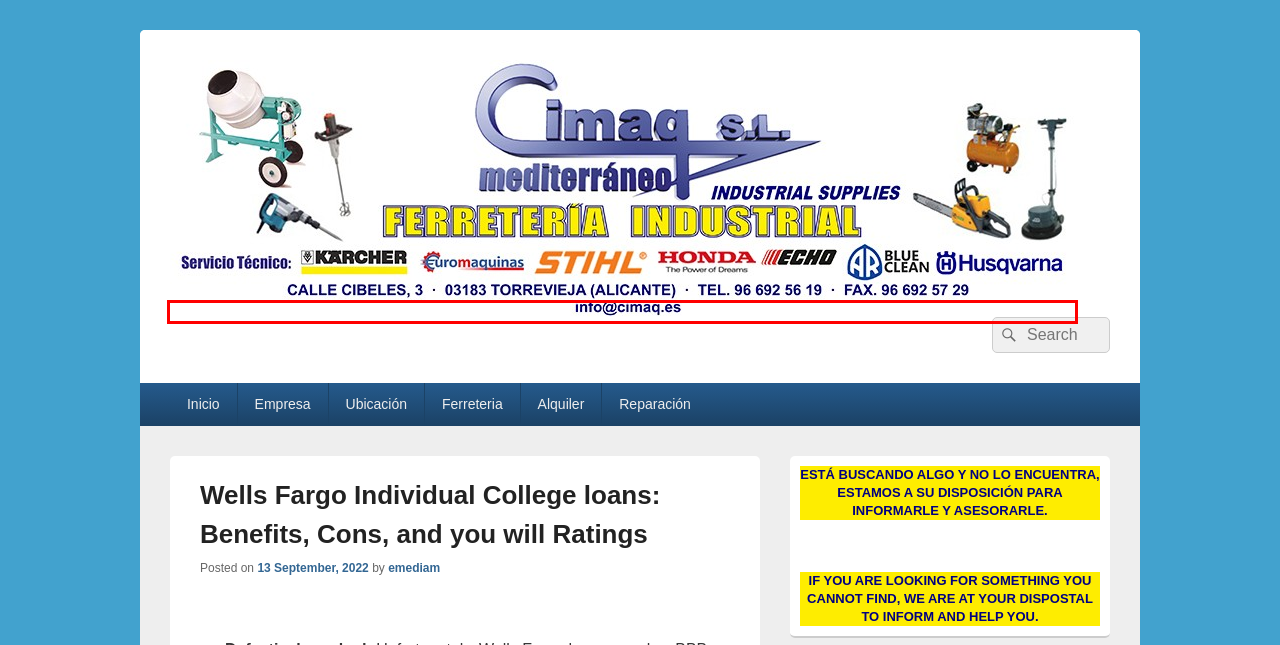Given a screenshot of a webpage featuring a red bounding box, identify the best matching webpage description for the new page after the element within the red box is clicked. Here are the options:
A. Alquiler de herramientas en torrevieja – CIMAQ MEDITERRANEO
B. CIMAQ MEDITERRANEO – Ferreteria Industrial
C. emediam – CIMAQ MEDITERRANEO
D. Ferreteria en Torrevieja – CIMAQ MEDITERRANEO
E. Ubicación – CIMAQ MEDITERRANEO
F. Italia: innovazione nell'ospitalità e nell'intrattenimento, compreso il gioco d'azzardo
G. payday loans kentucky – CIMAQ MEDITERRANEO
H. Reparación de maquinaria en Torrevieja – CIMAQ MEDITERRANEO

B